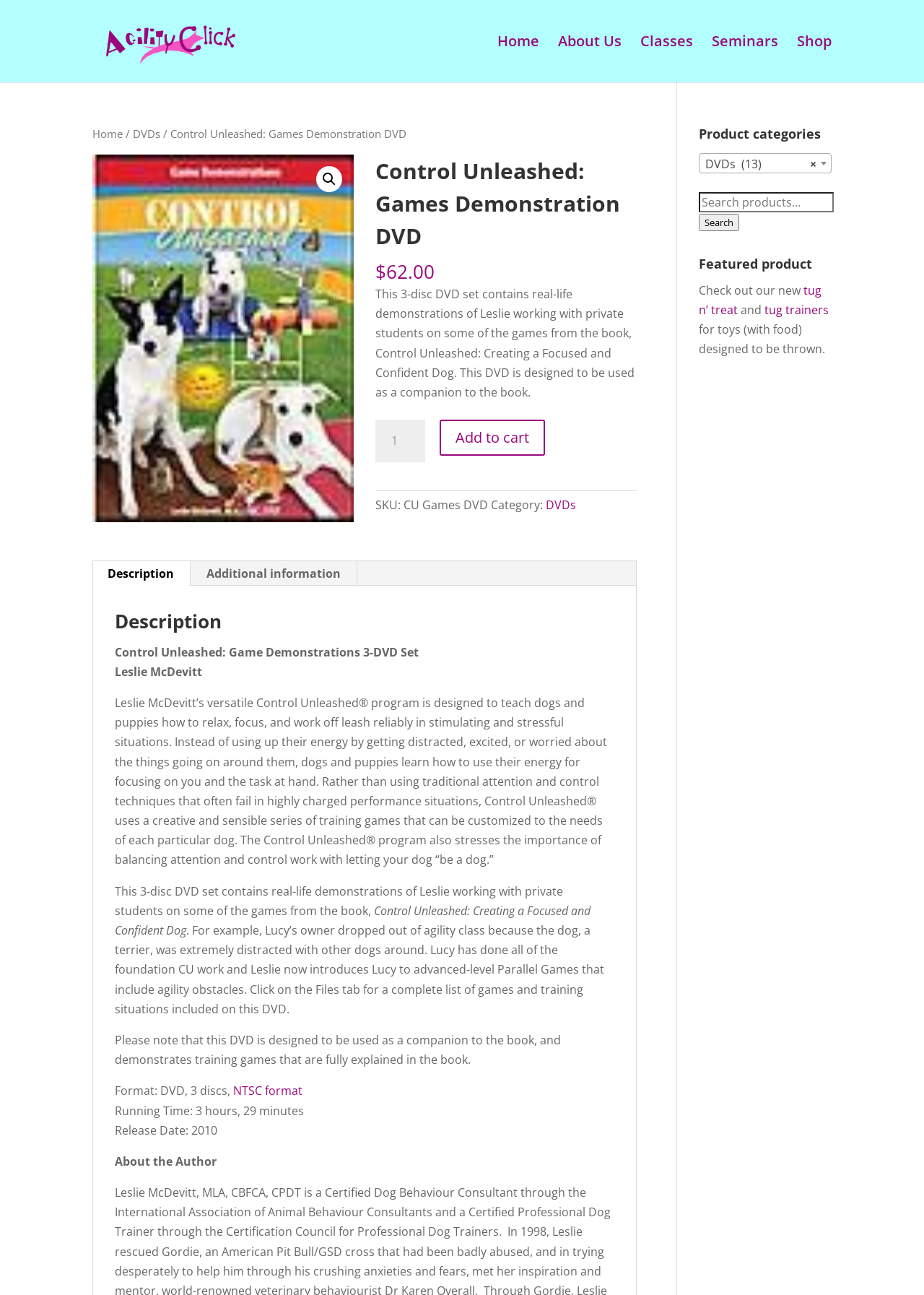Determine the bounding box of the UI element mentioned here: "alt="AgilityClick"". The coordinates must be in the format [left, top, right, bottom] with values ranging from 0 to 1.

[0.103, 0.025, 0.368, 0.037]